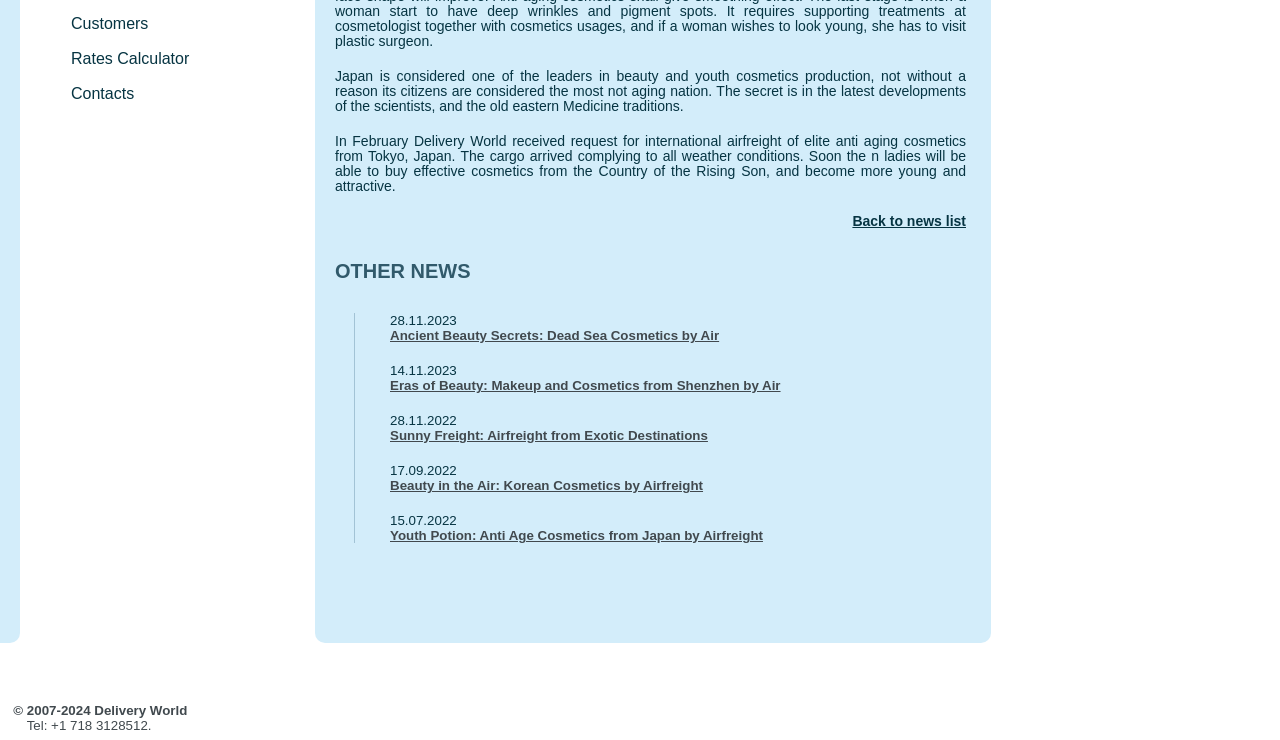Determine the bounding box for the UI element as described: "Contacts". The coordinates should be represented as four float numbers between 0 and 1, formatted as [left, top, right, bottom].

[0.055, 0.0, 0.105, 0.023]